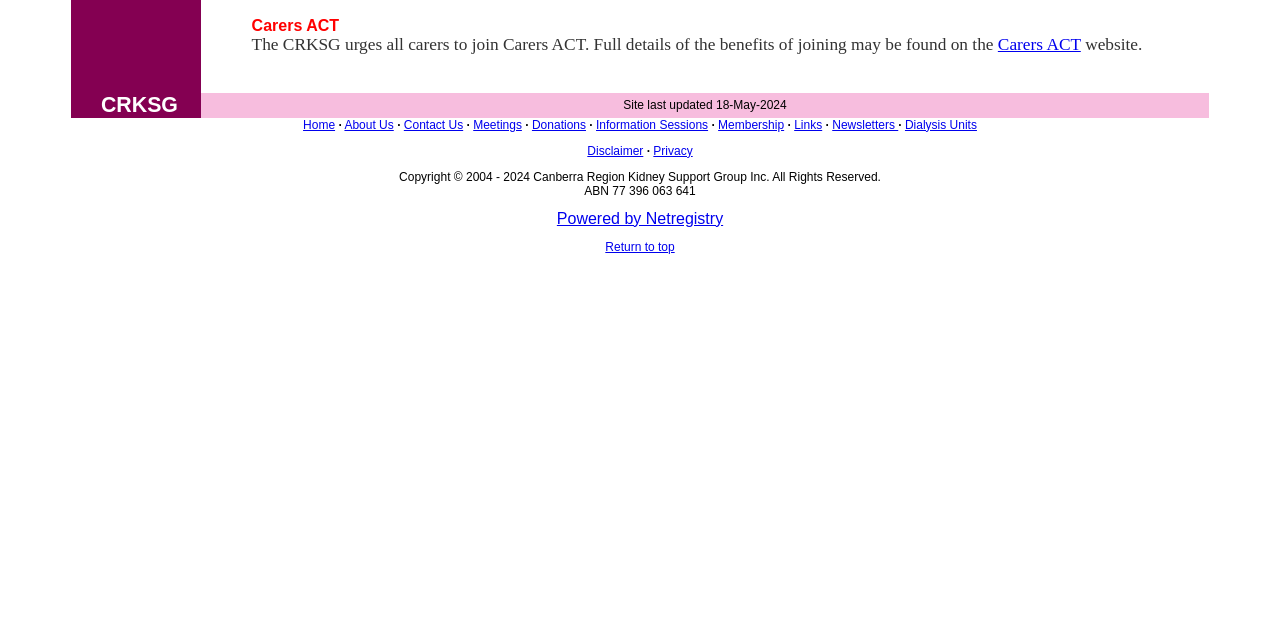Return the bounding box coordinates of the UI element that corresponds to this description: "Return to top". The coordinates must be given as four float numbers in the range of 0 and 1, [left, top, right, bottom].

[0.473, 0.374, 0.527, 0.396]